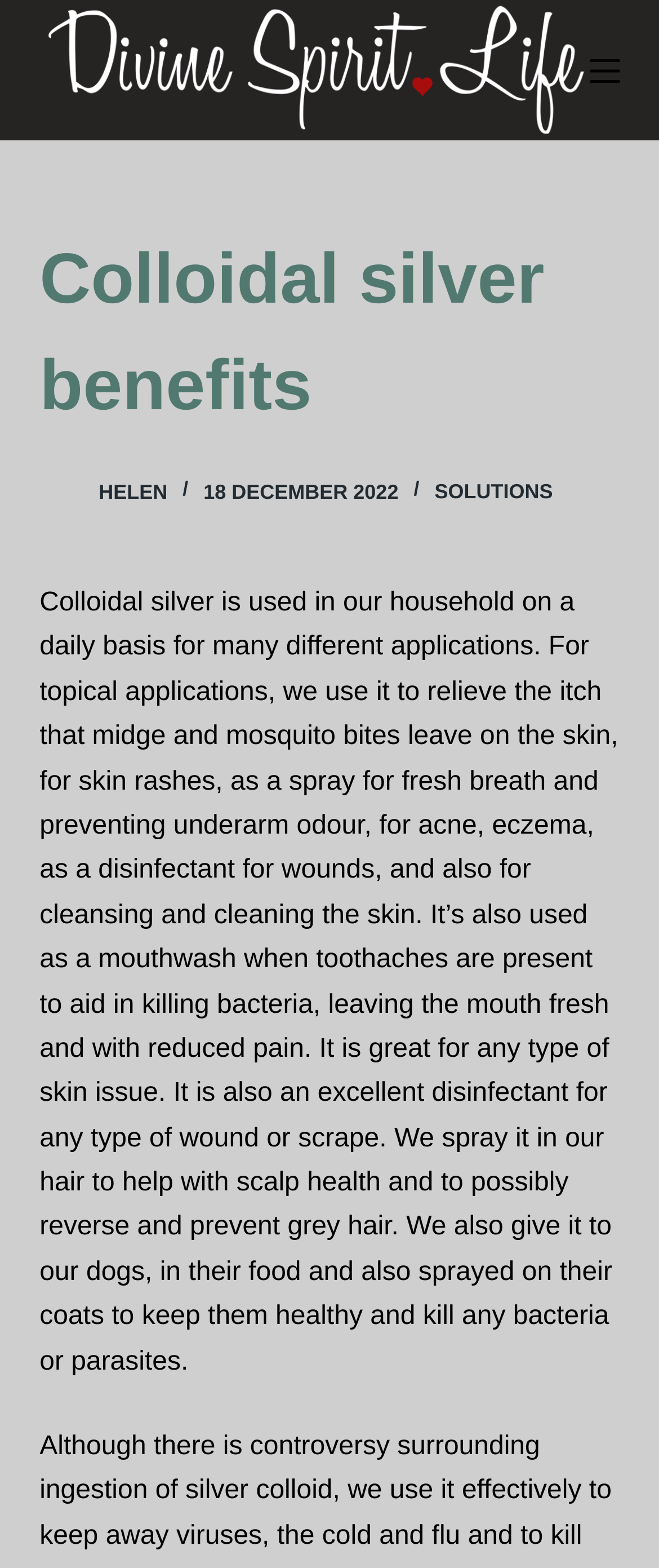Bounding box coordinates should be provided in the format (top-left x, top-left y, bottom-right x, bottom-right y) with all values between 0 and 1. Identify the bounding box for this UI element: Skip to content

[0.0, 0.0, 0.103, 0.022]